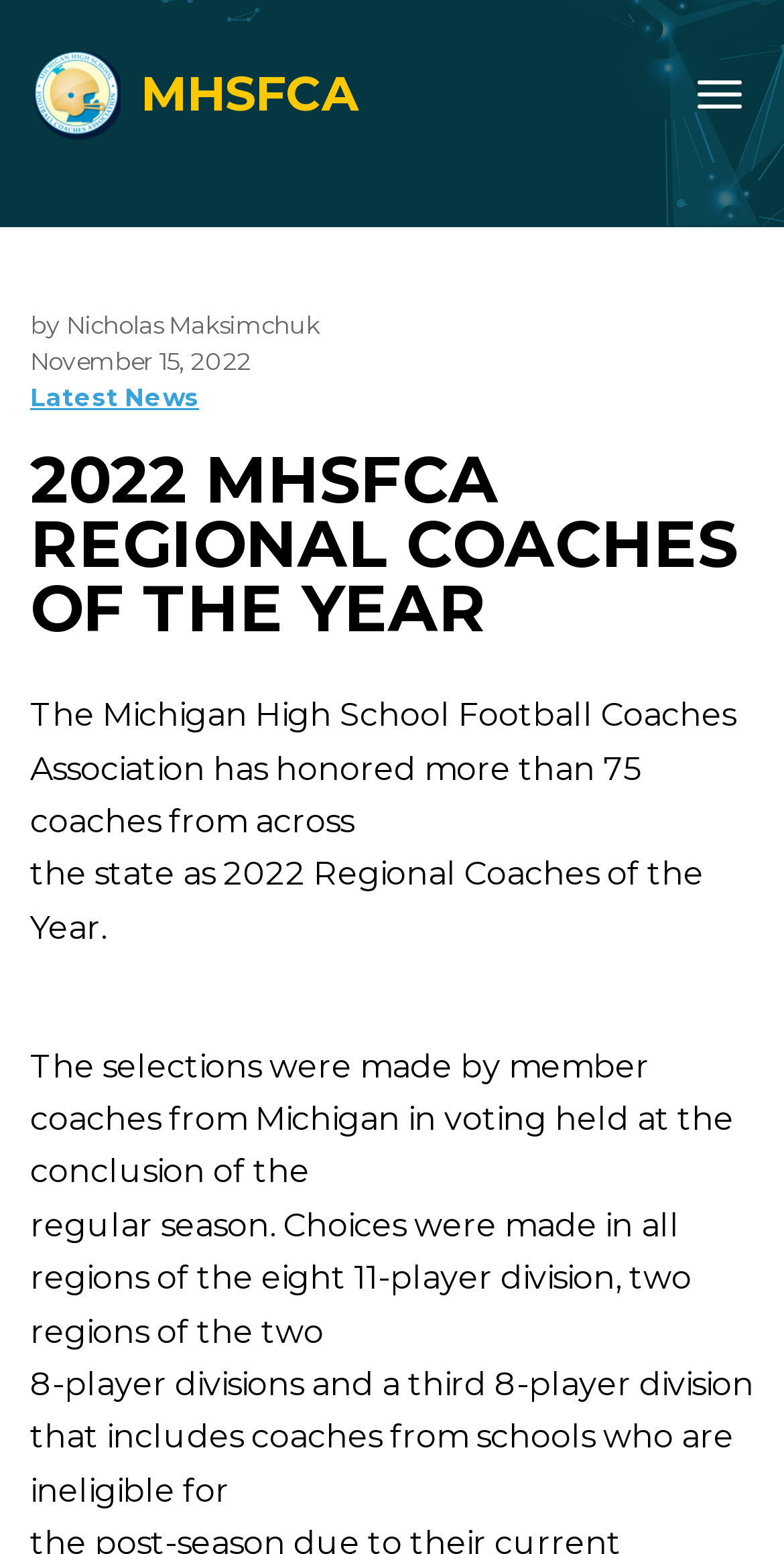Respond to the following question using a concise word or phrase: 
What is the date of the article?

November 15, 2022